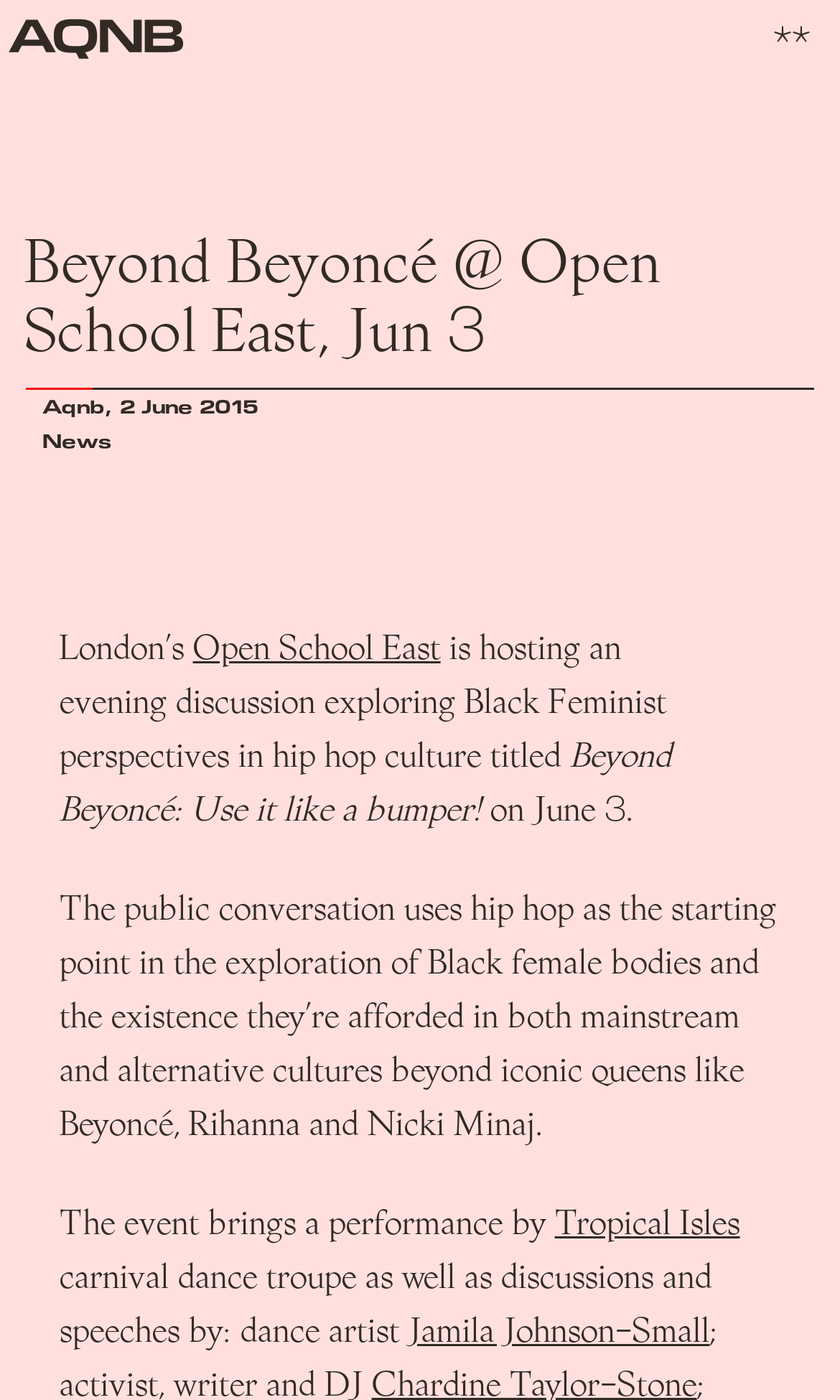Please answer the following question using a single word or phrase: 
What is the date of the event?

June 3